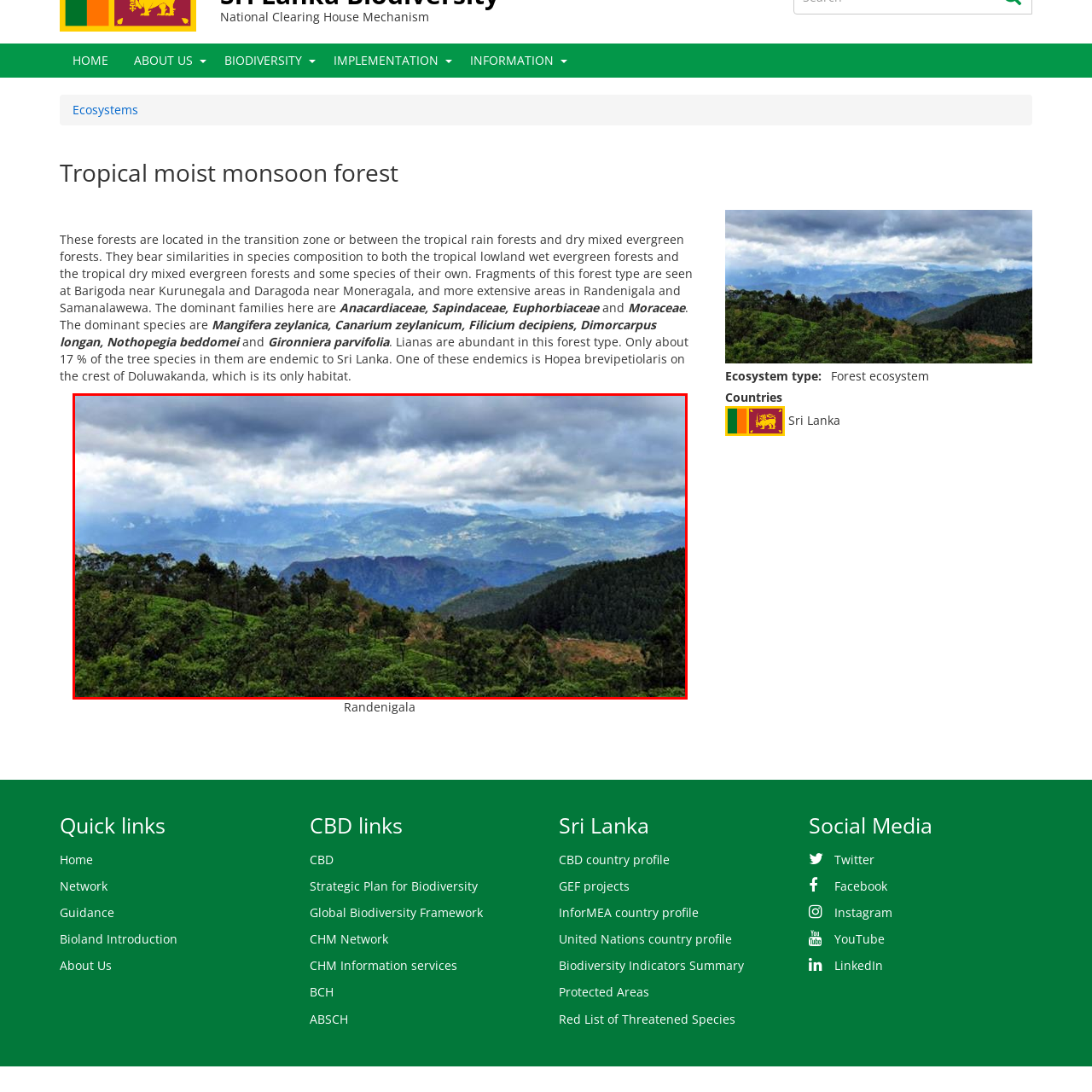What is hinted at by the dramatic cloud formations?
Review the content shown inside the red bounding box in the image and offer a detailed answer to the question, supported by the visual evidence.

The caption states that the dramatic cloud formations in the sky above hint at the dynamic weather typical of this region. This information is provided in the middle of the caption, describing the scenery.